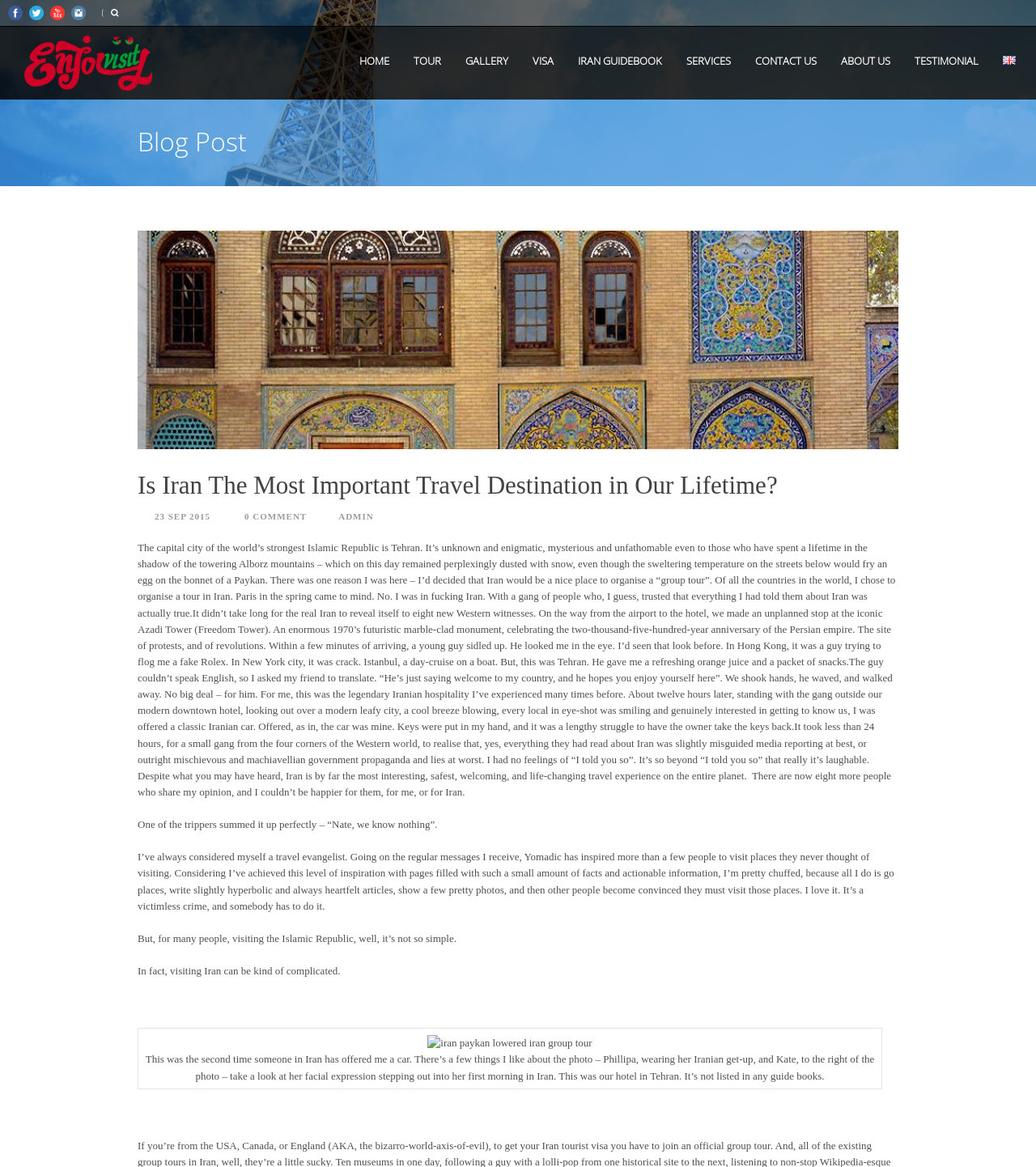What is the title of the blog post?
Kindly answer the question with as much detail as you can.

I found the title of the blog post by looking at the heading element with the text 'Is Iran The Most Important Travel Destination in Our Lifetime?' which is a link.